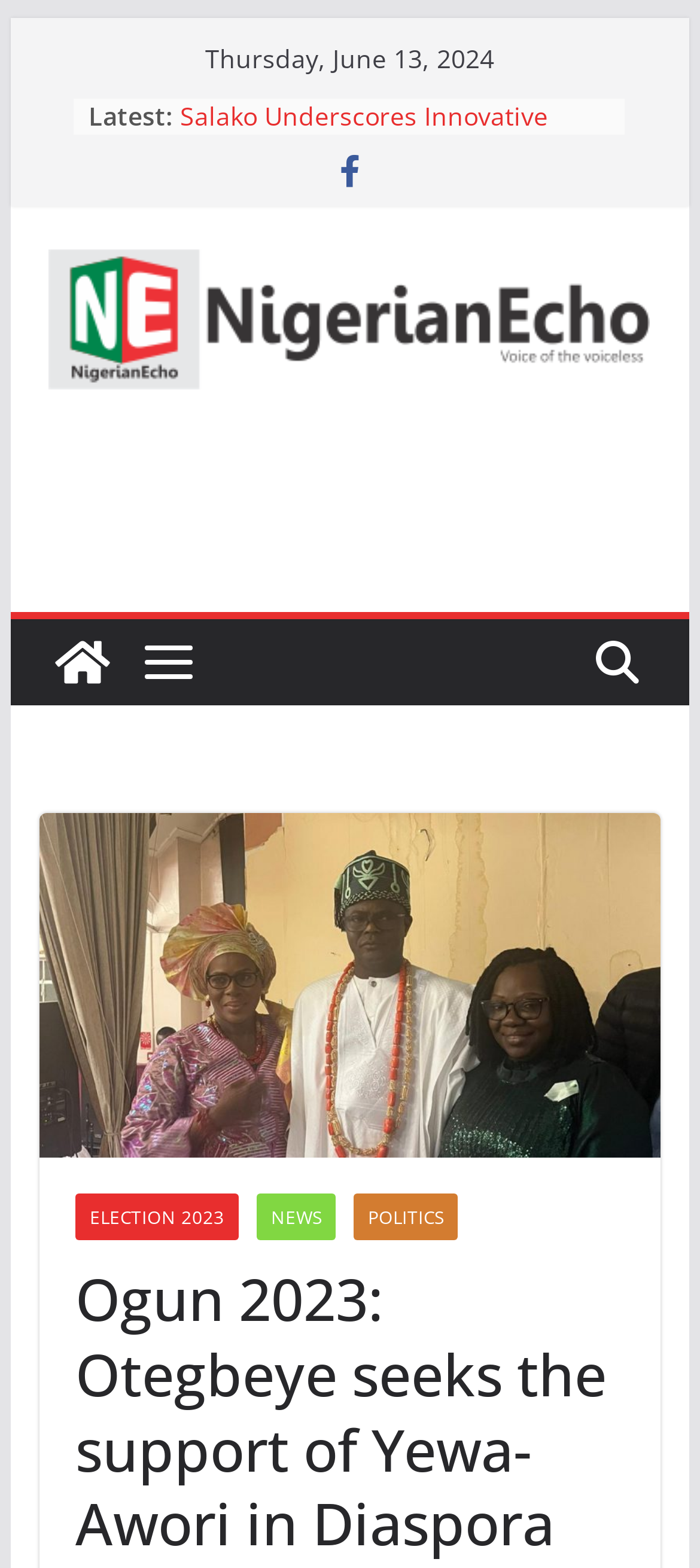Write an extensive caption that covers every aspect of the webpage.

This webpage appears to be a news article page. At the top, there is a link to "Skip to content" and a static text displaying the date "Thursday, June 13, 2024". Below the date, there is a section labeled "Latest:" with a list of news articles, each preceded by a bullet point. The articles include "Sanusi returns as Emir of Kano", "Salako Underscores Innovative Collaboration At Stakeholder Roundtable on Climate Budgeting and Green Accountability", and several others.

To the right of the "Latest" section, there is a column with several links, including "ELECTION 2023", "NEWS", and "POLITICS". Above this column, there are two images, one above the other.

The main content of the page is an article with the title "Ogun 2023: Otegbeye seeks the support of Yewa-Awori in Diaspora", which is also the title of the webpage. The article appears to be about the Ogun State governorship candidate, Barrister Biyi Otegbeye, calling on Yewa-Awori sons and daughters in diaspora.

There are also some icons on the page, including a share icon and a search icon, located at the top and bottom of the page, respectively.